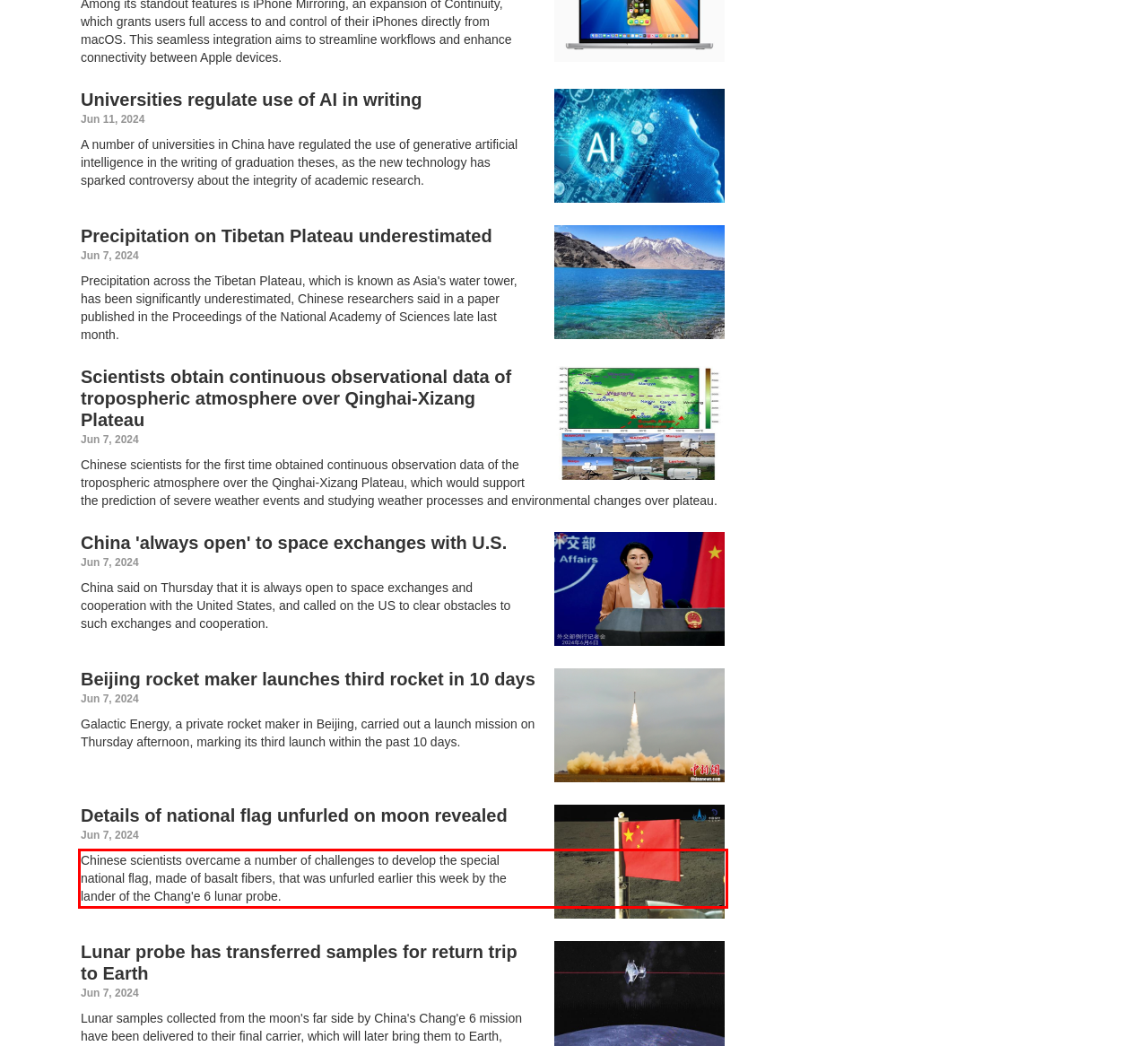You have a screenshot with a red rectangle around a UI element. Recognize and extract the text within this red bounding box using OCR.

Chinese scientists overcame a number of challenges to develop the special national flag, made of basalt fibers, that was unfurled earlier this week by the lander of the Chang'e 6 lunar probe.